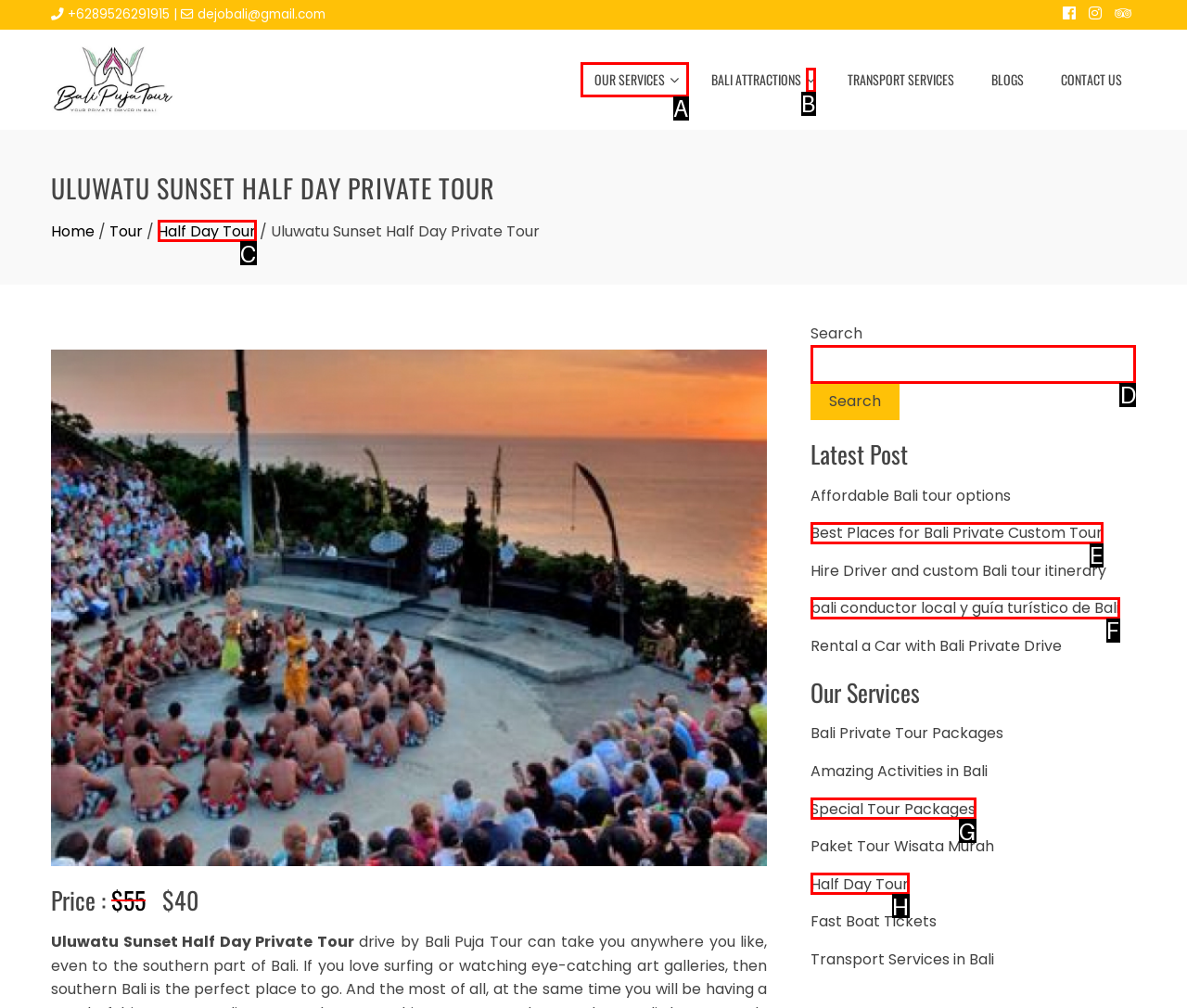Determine the letter of the UI element that you need to click to perform the task: Search for something.
Provide your answer with the appropriate option's letter.

D